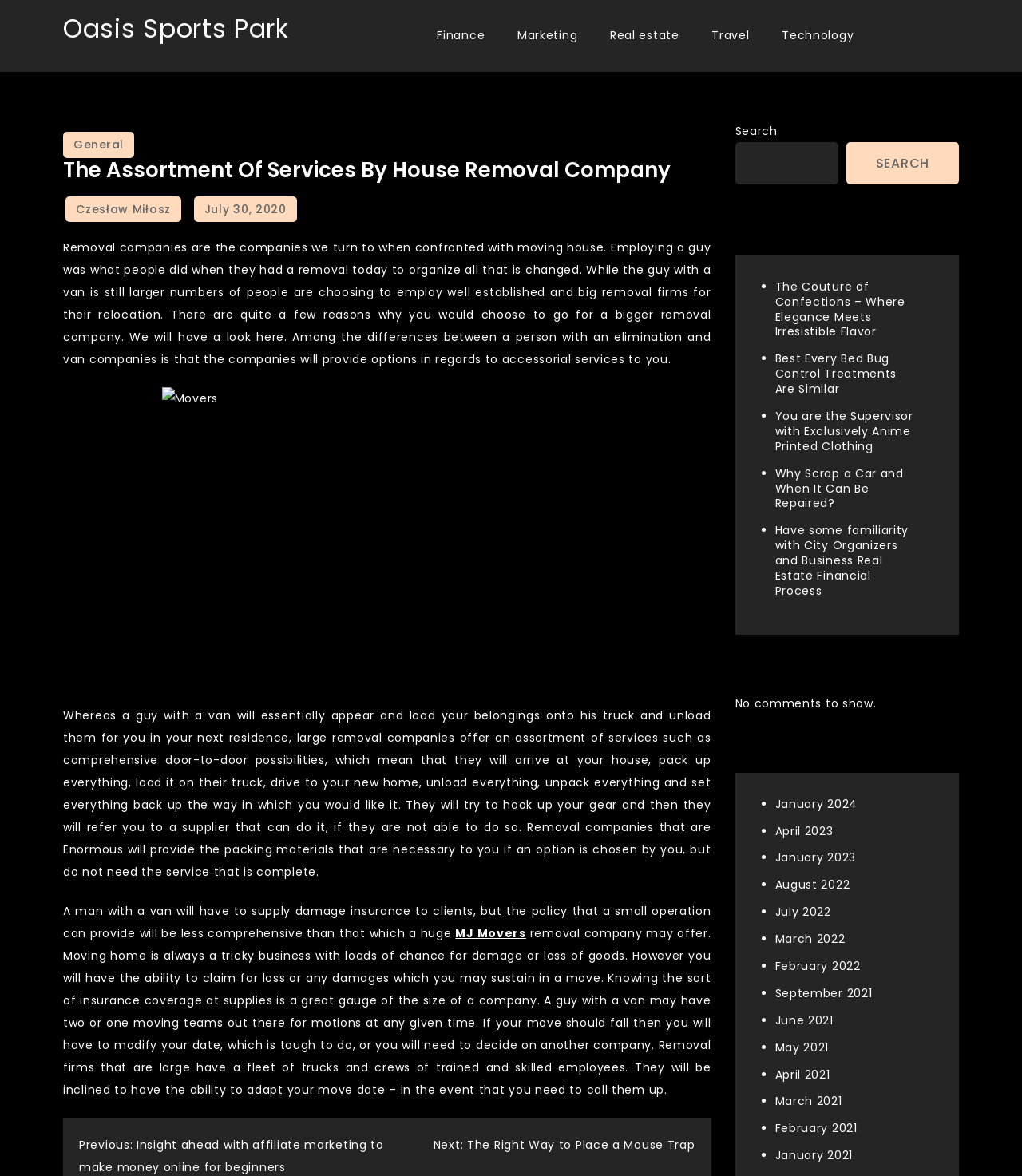Carefully examine the image and provide an in-depth answer to the question: What is the name of the image in the article?

The image in the article can be found by looking at the image element with the alt text 'Movers', which is located below the heading 'The Assortment Of Services By House Removal Company'.